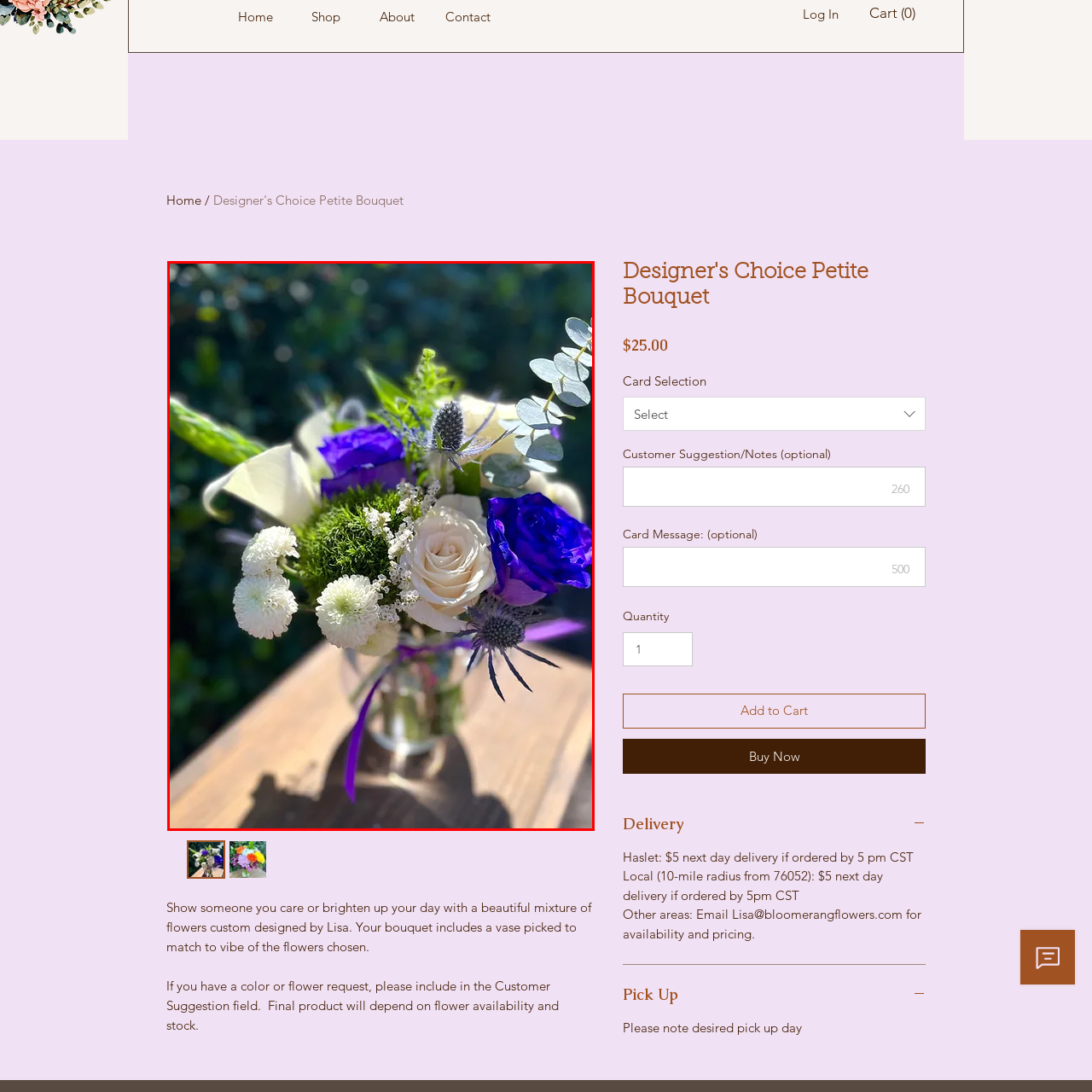Inspect the section highlighted in the red box, What is the name of the florist? 
Answer using a single word or phrase.

Lisa